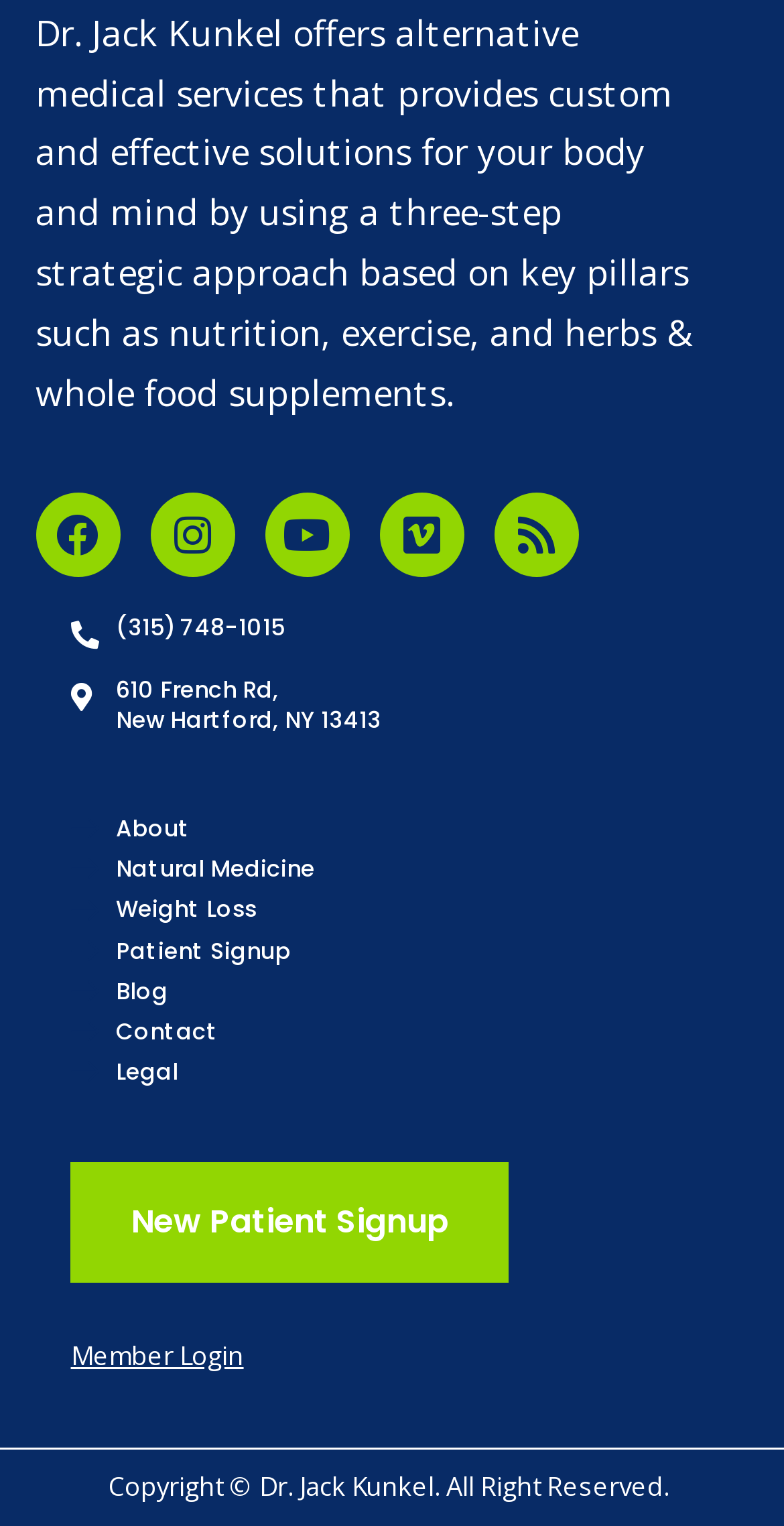Please give a succinct answer to the question in one word or phrase:
How many navigation links are available?

9